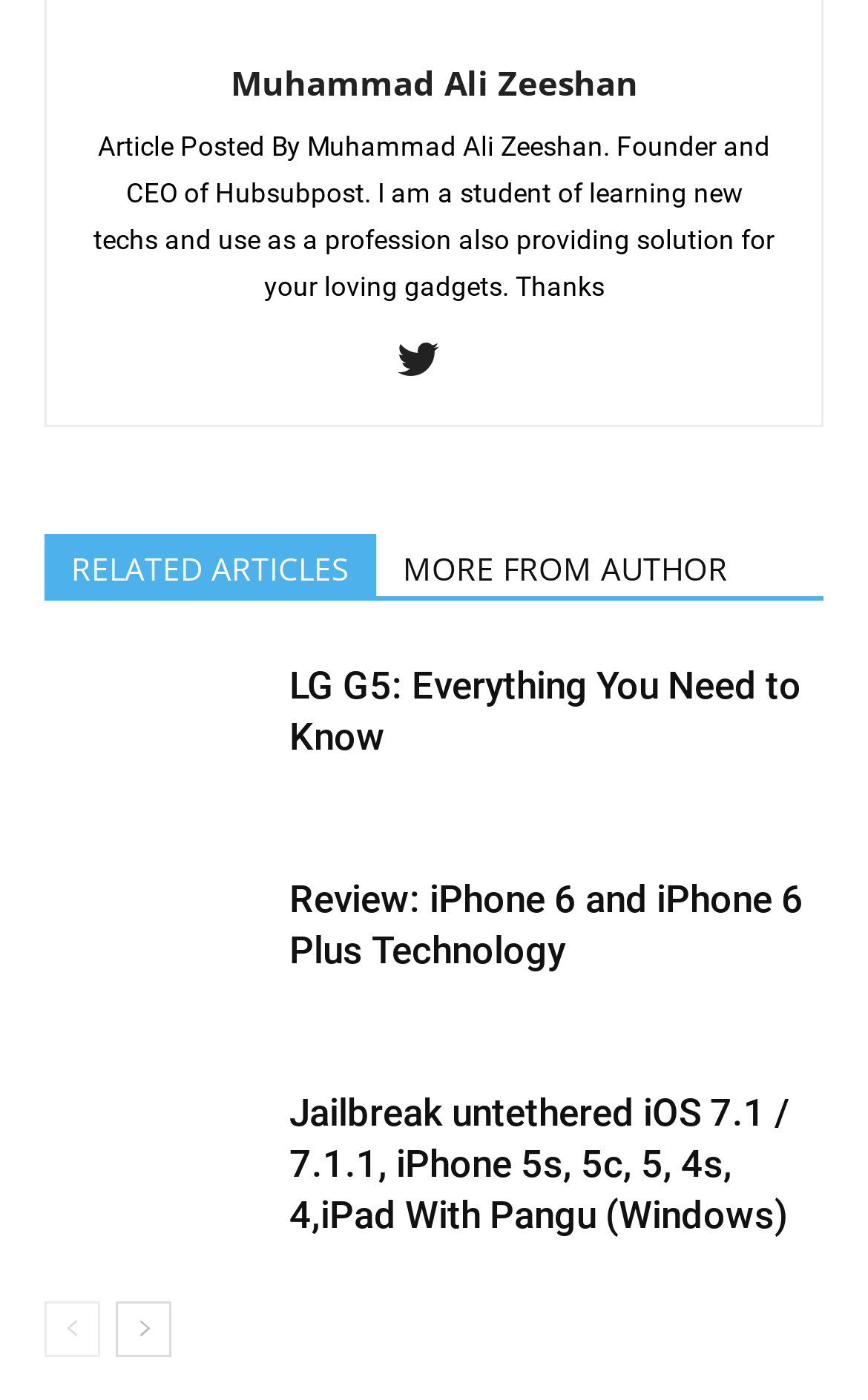Specify the bounding box coordinates of the area to click in order to execute this command: 'Read related article'. The coordinates should consist of four float numbers ranging from 0 to 1, and should be formatted as [left, top, right, bottom].

[0.051, 0.381, 0.433, 0.426]